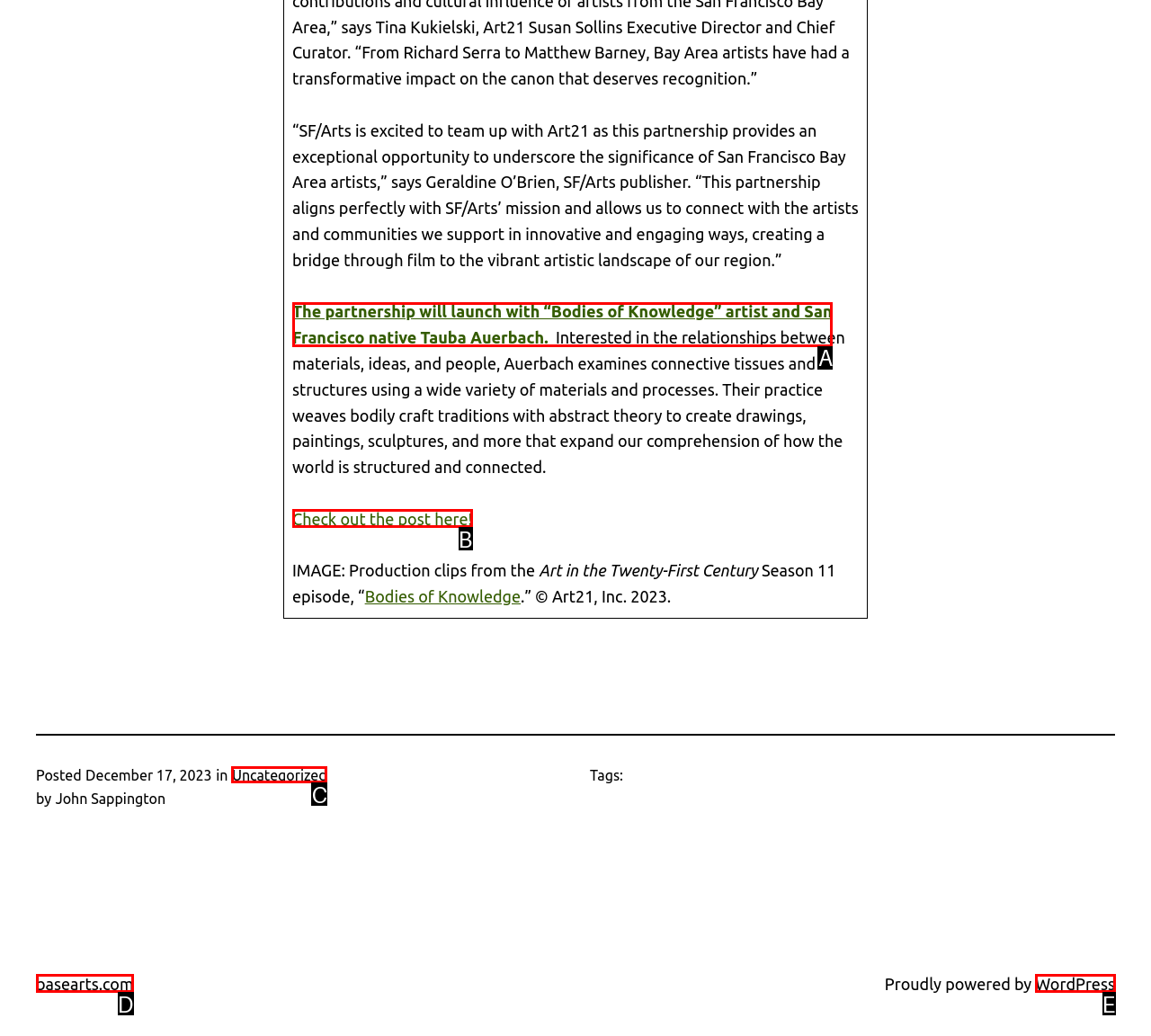Select the HTML element that corresponds to the description: Check out the post here!. Reply with the letter of the correct option.

B